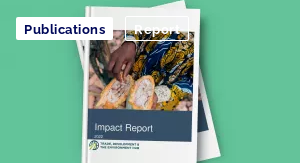Paint a vivid picture with your description of the image.

The image features a visually appealing layout of the "Impact Report 2022," prominently displayed against a teal background. The front cover showcases a vibrant photograph of hands engaged in agricultural practices, highlighting fruits, which signifies the report's focus on sustainable practices and their implications. The title "Impact Report" appears in bold, centered text, accompanied by a subtitle indicating the year. Additionally, two buttons, labeled "Publications" and "Report," are present at the top left, suggesting further access to related documents and resources. This image encapsulates the essence of the report, emphasizing its role in disseminating important information about the impact of environmental and agricultural efforts.